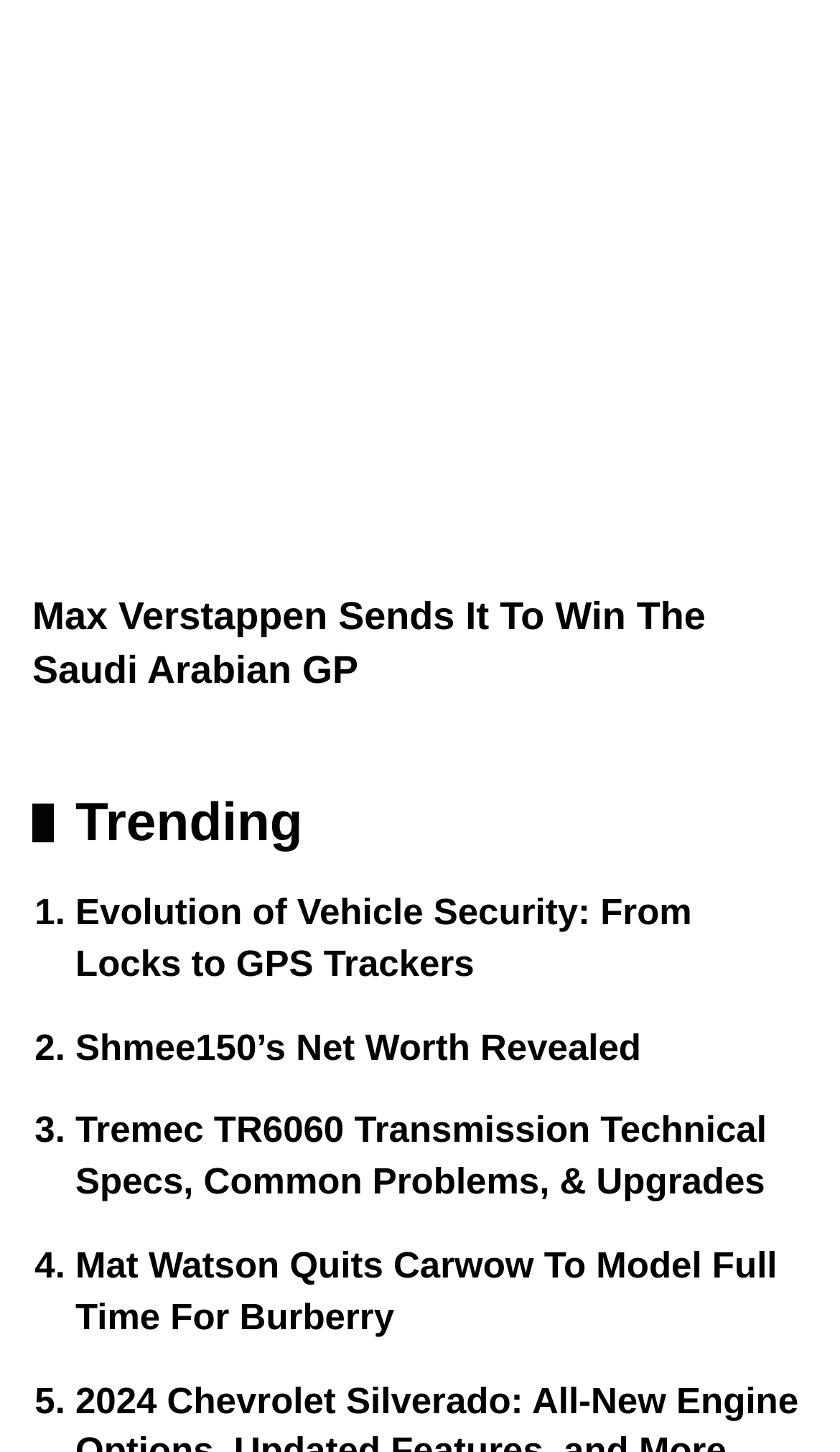What is the position of the 'Trending' text?
Use the image to give a comprehensive and detailed response to the question.

The 'Trending' text has a y1 coordinate of 0.547, which is above the y1 coordinates of the list markers and links, indicating that it is positioned above the list.